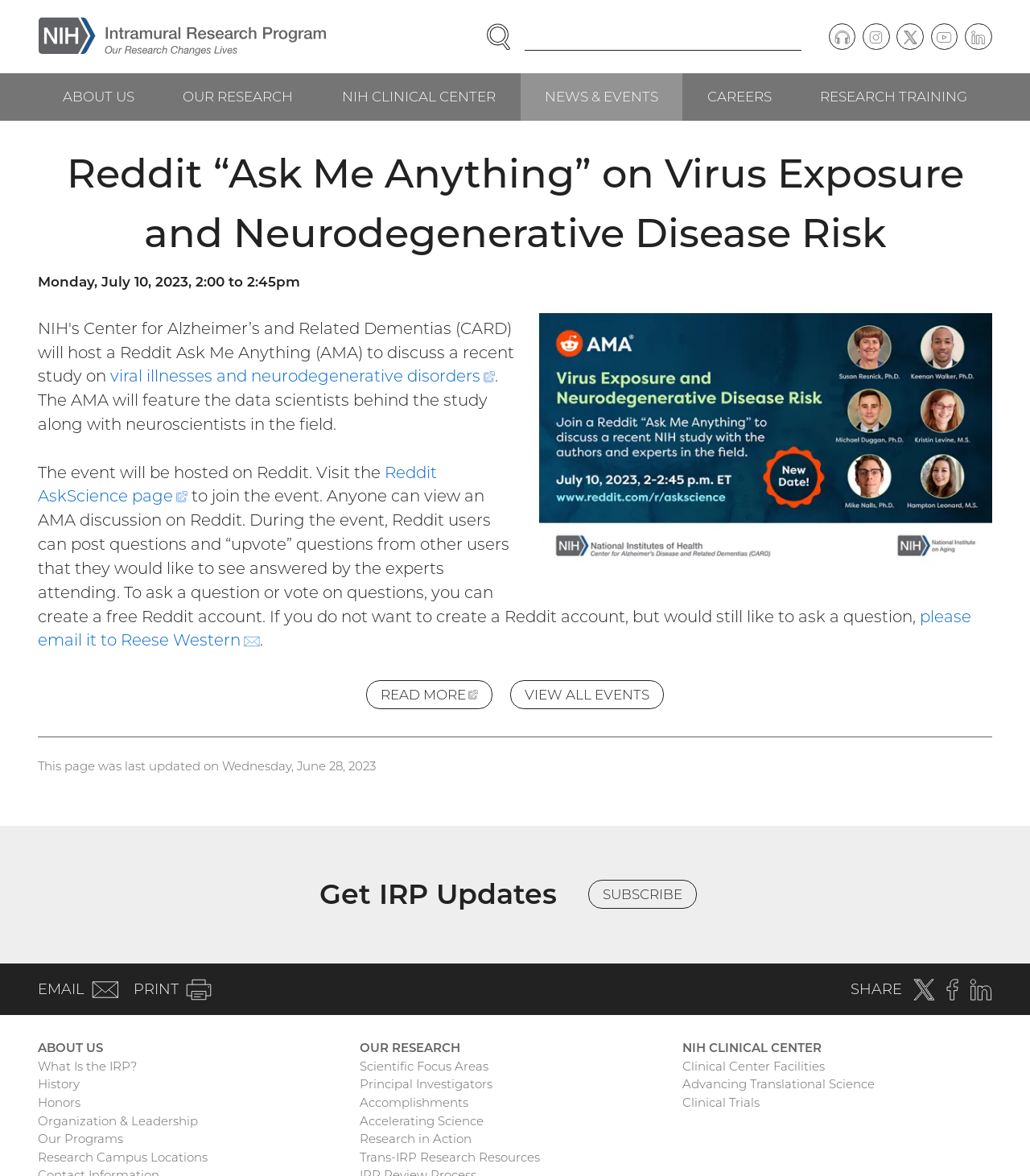Determine the bounding box coordinates for the clickable element to execute this instruction: "Search for something". Provide the coordinates as four float numbers between 0 and 1, i.e., [left, top, right, bottom].

[0.464, 0.013, 0.784, 0.049]